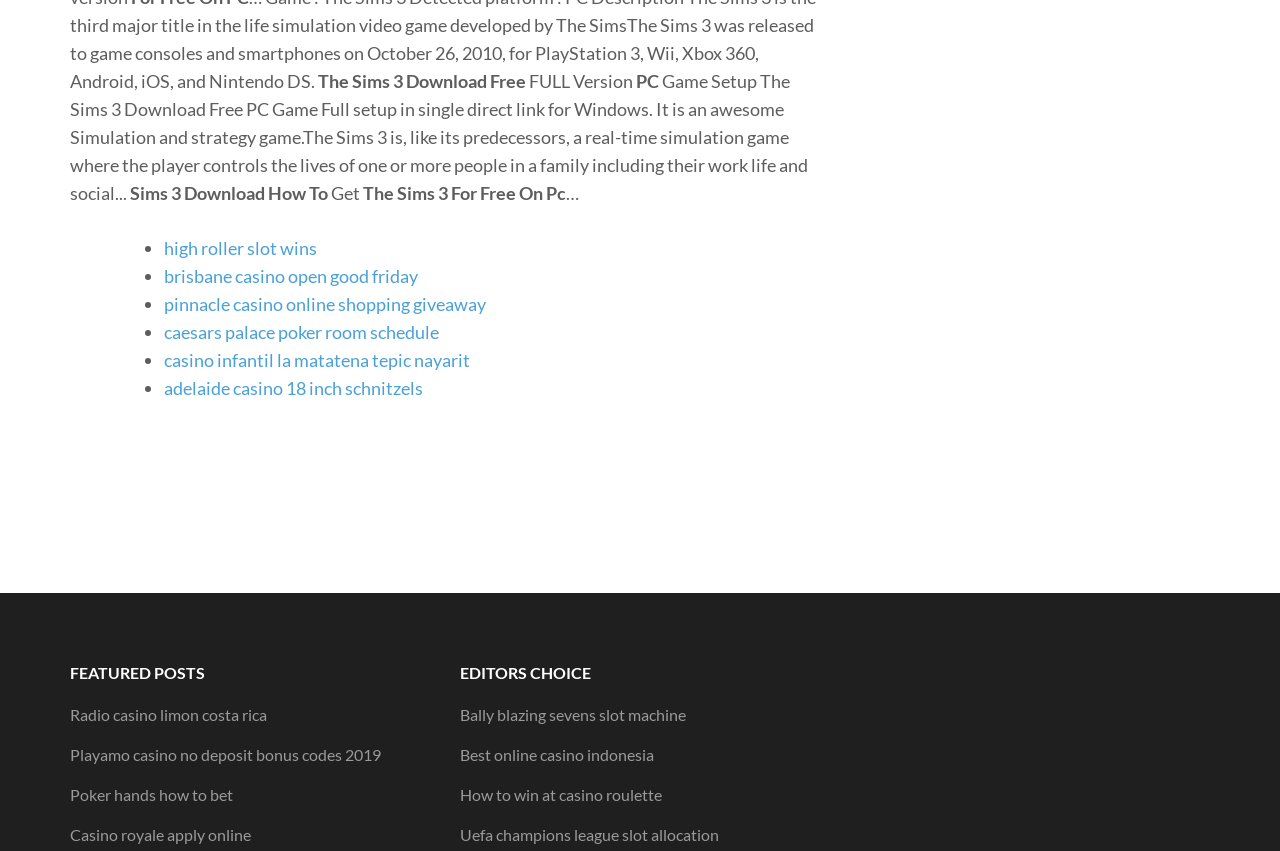What is the game being described?
Using the information presented in the image, please offer a detailed response to the question.

Based on the text 'The Sims 3 is, like its predecessors, a real-time simulation game where the player controls the lives of one or more people in a family including their work life and social...' and the title 'Game Setup The Sims 3 Download Free PC Game Full setup in single direct link for Windows', I can infer that the game being described is The Sims 3.